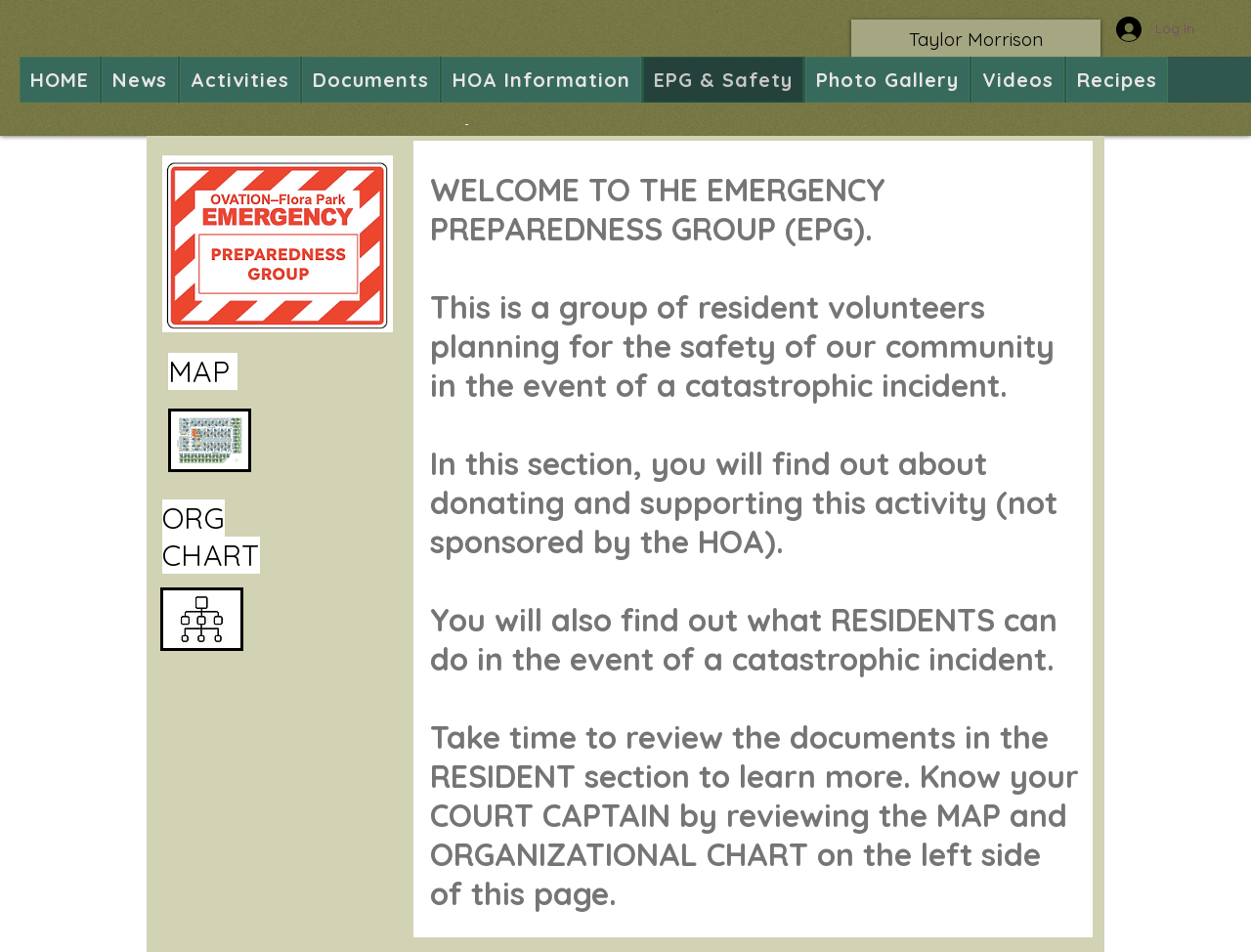Examine the image carefully and respond to the question with a detailed answer: 
What is the name of the community?

Based on the webpage, I can see that the community name is mentioned in the top-left corner of the page, and it is also part of the meta description. The community name is 'Ovation Flora Park'.